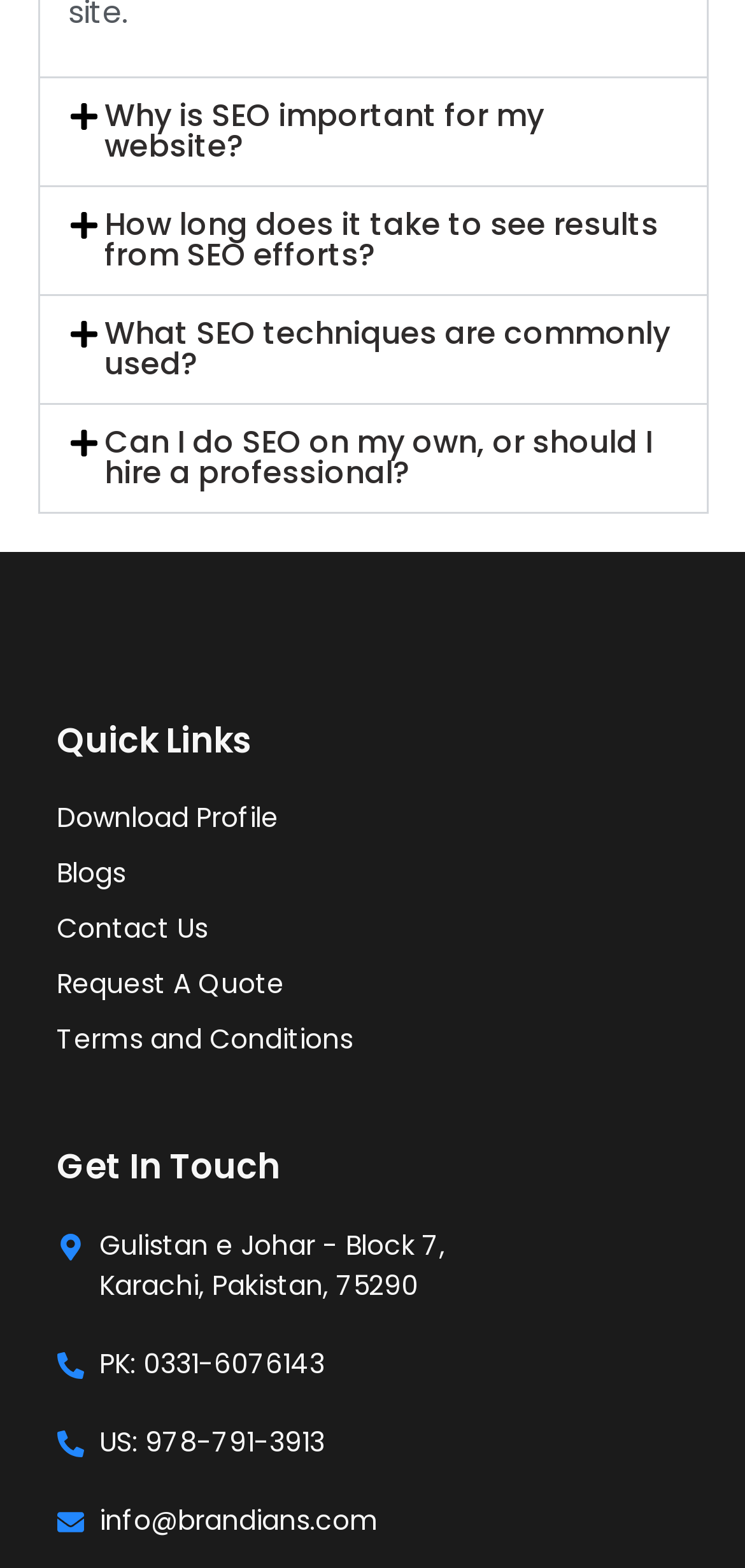Determine the bounding box coordinates (top-left x, top-left y, bottom-right x, bottom-right y) of the UI element described in the following text: Contact Us

[0.076, 0.58, 0.924, 0.606]